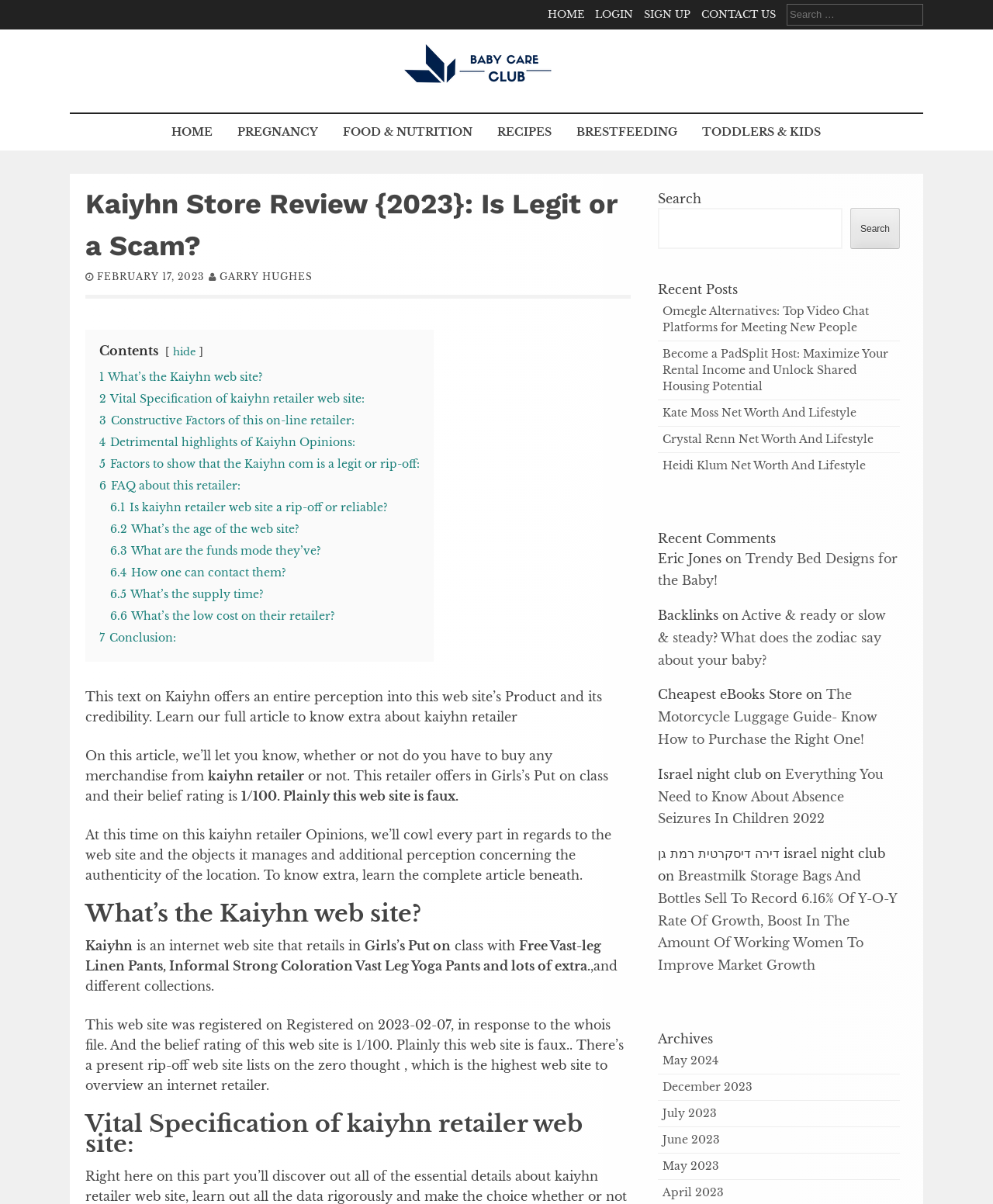Given the content of the image, can you provide a detailed answer to the question?
What is the name of the website being reviewed?

The website being reviewed is Kaiyhn, which is mentioned in the heading 'Kaiyhn Store Review {2023}: Is Legit or a Scam?' and throughout the article.